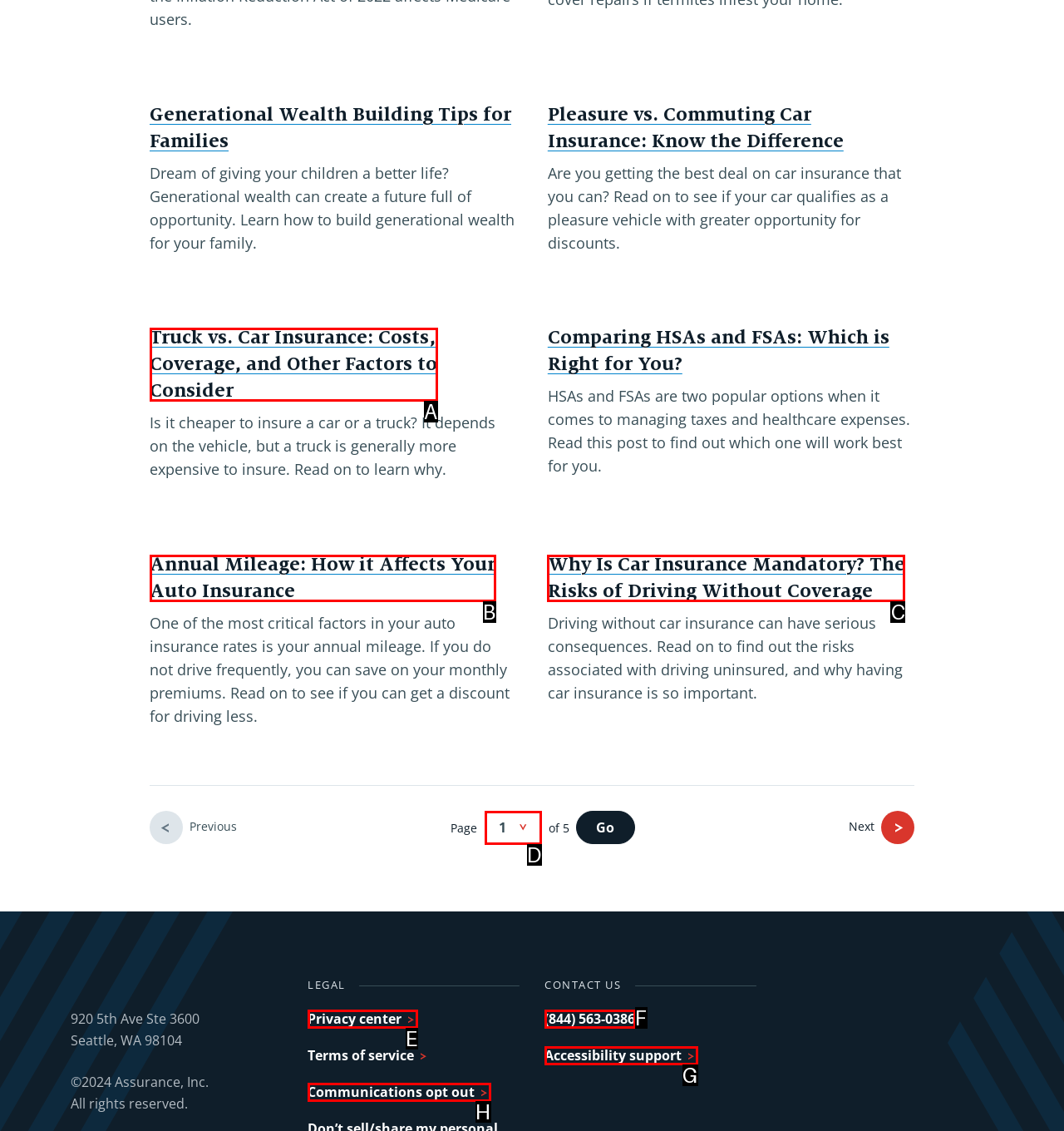Please determine which option aligns with the description: Communications opt out. Respond with the option’s letter directly from the available choices.

H